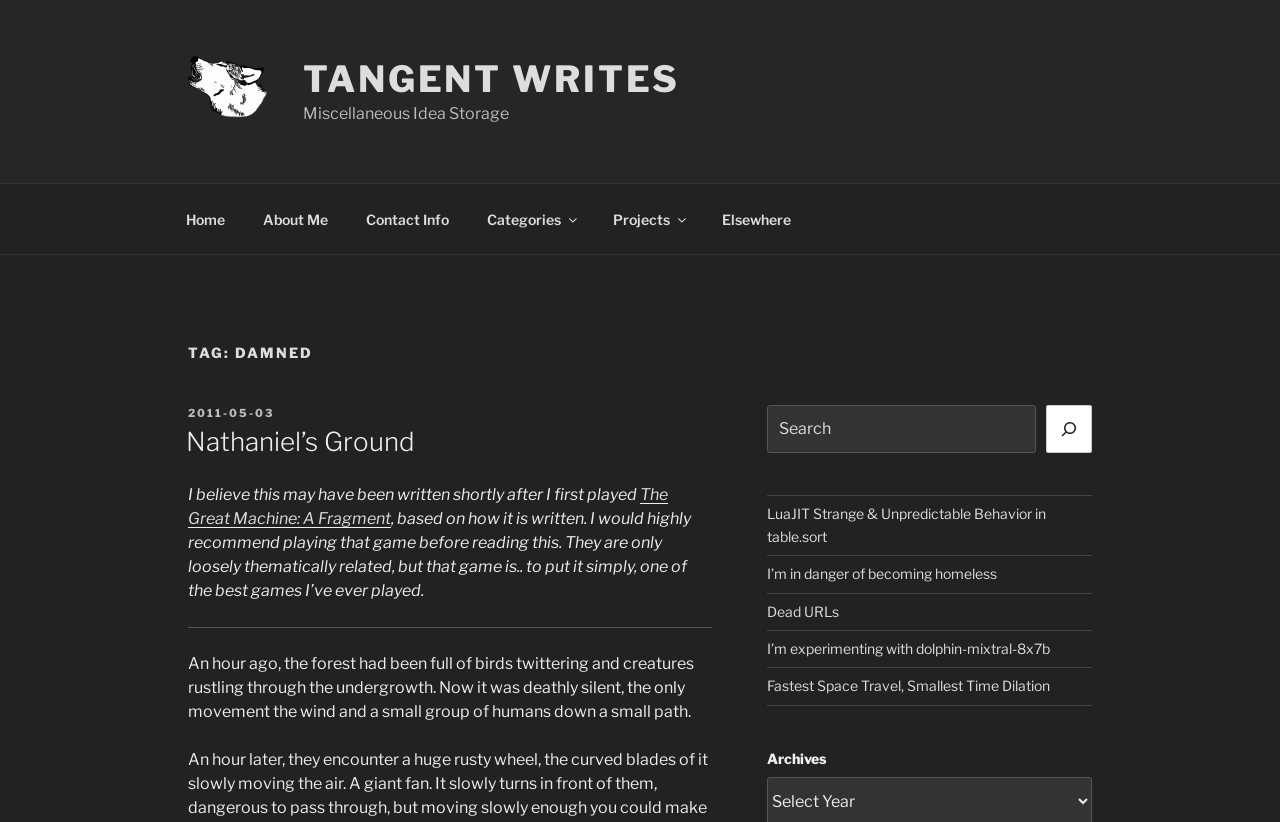Please locate the clickable area by providing the bounding box coordinates to follow this instruction: "search for something".

[0.599, 0.493, 0.809, 0.552]